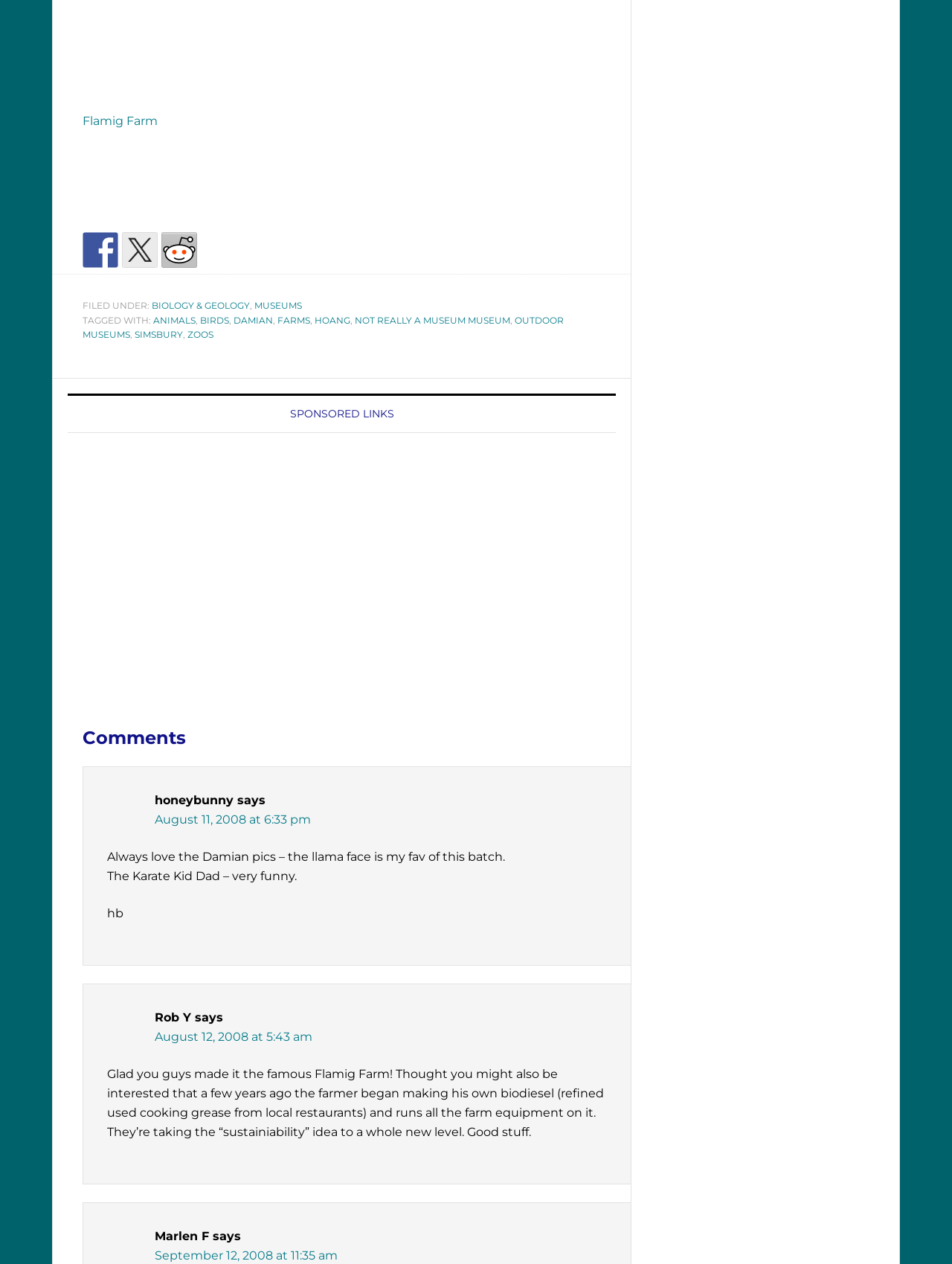Specify the bounding box coordinates of the area to click in order to follow the given instruction: "Visit Facebook page."

[0.087, 0.184, 0.124, 0.212]